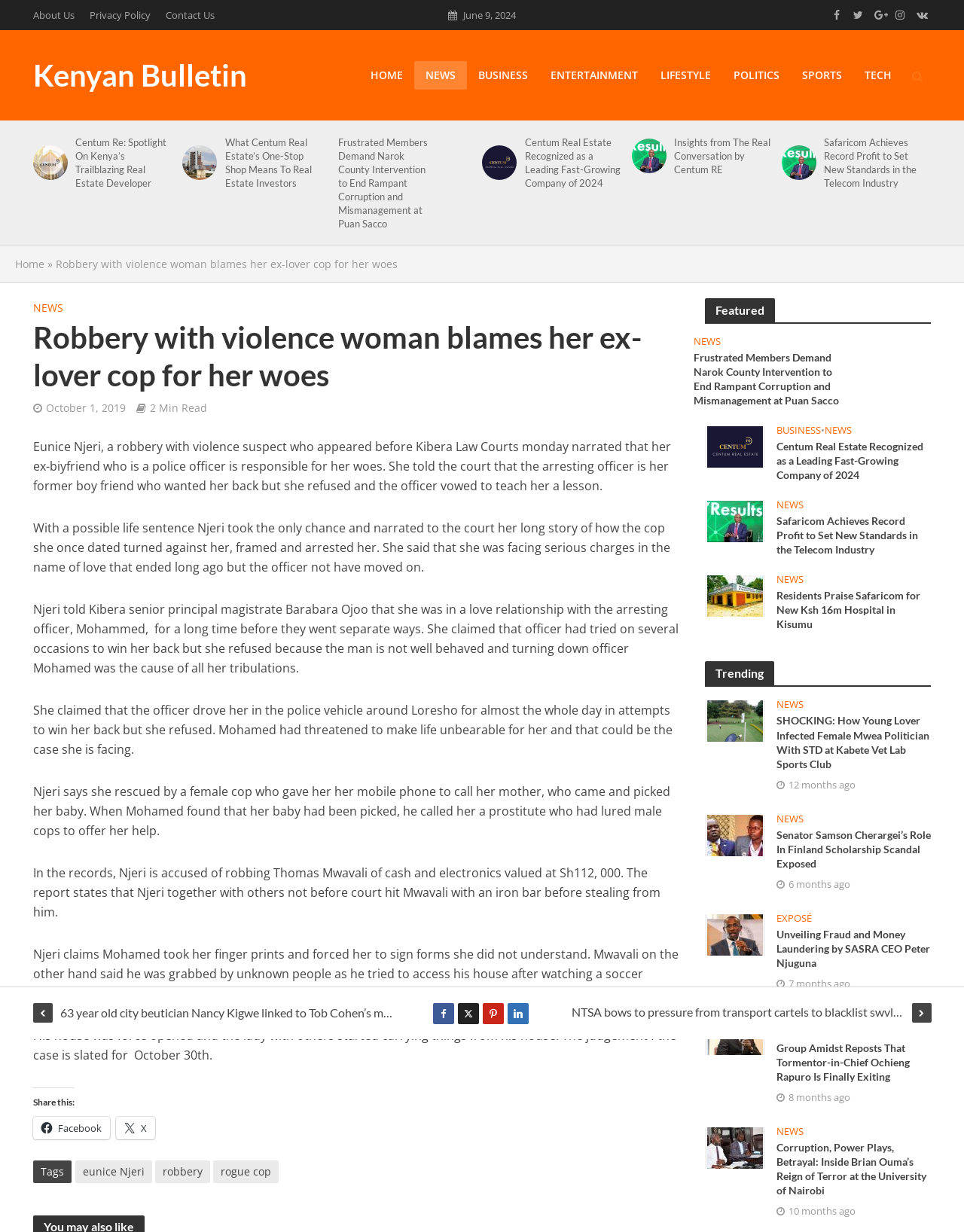What is the name of the police officer who arrested Eunice Njeri?
Look at the screenshot and give a one-word or phrase answer.

Mohammed